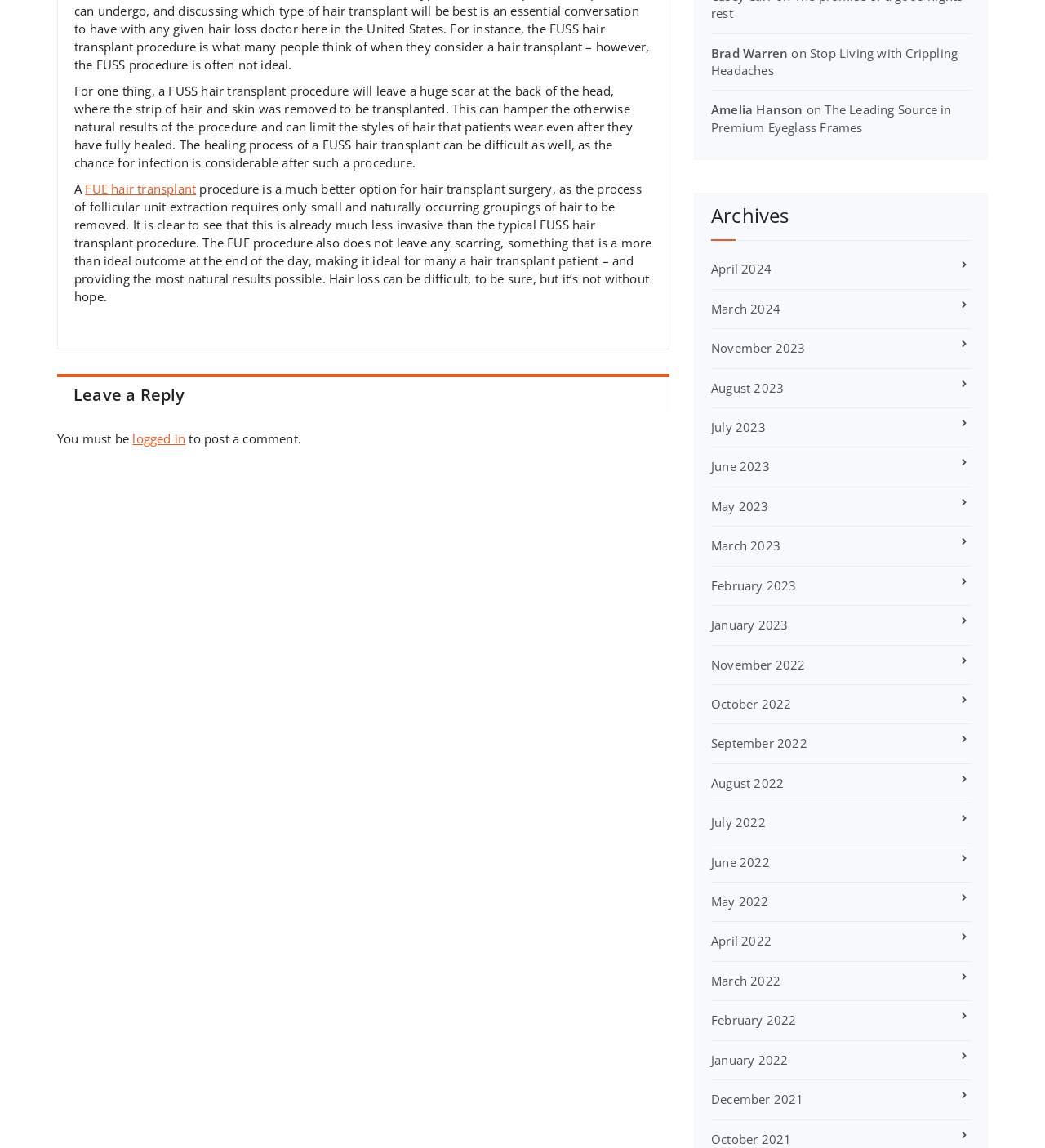Respond to the following question using a concise word or phrase: 
Who is the author of the article?

Not specified